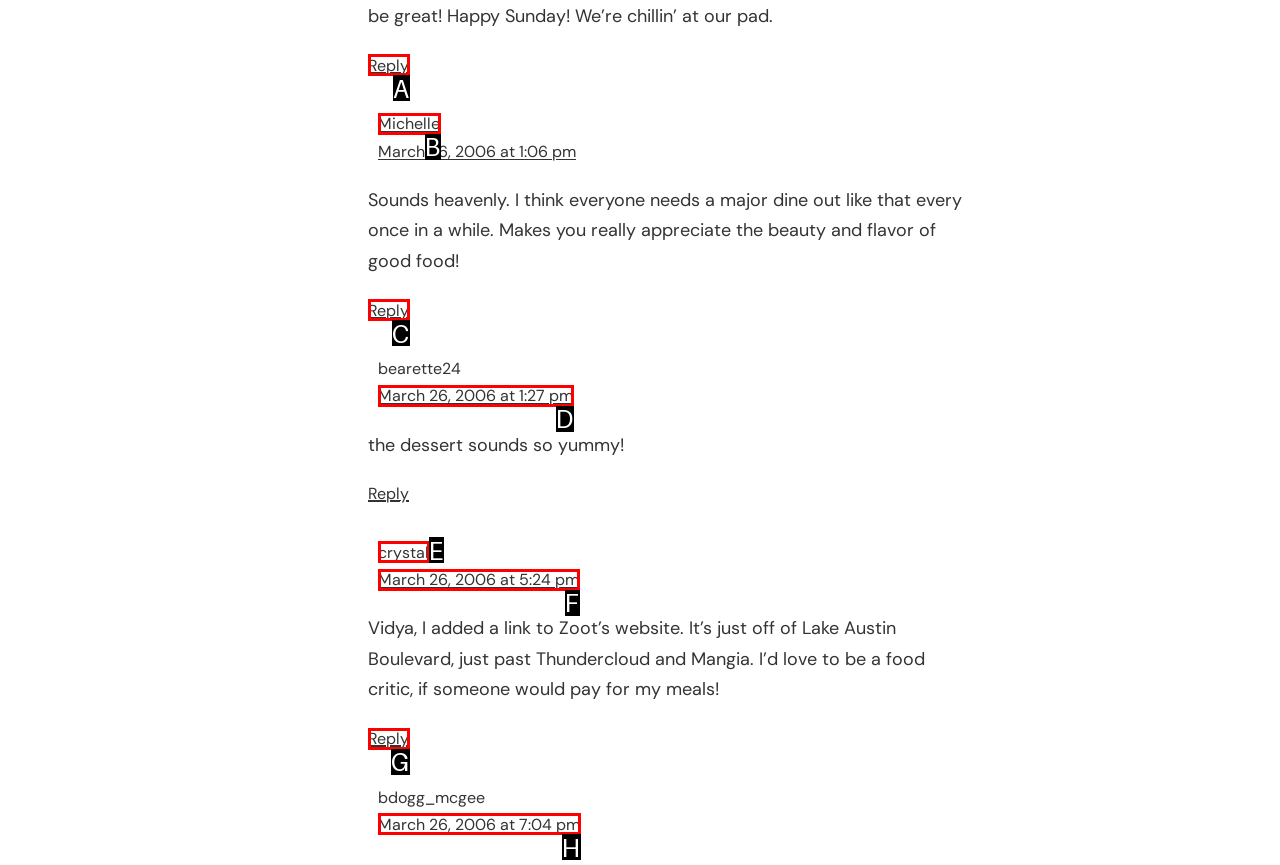Identify the letter corresponding to the UI element that matches this description: alt="Flexense Data Management Software"
Answer using only the letter from the provided options.

None